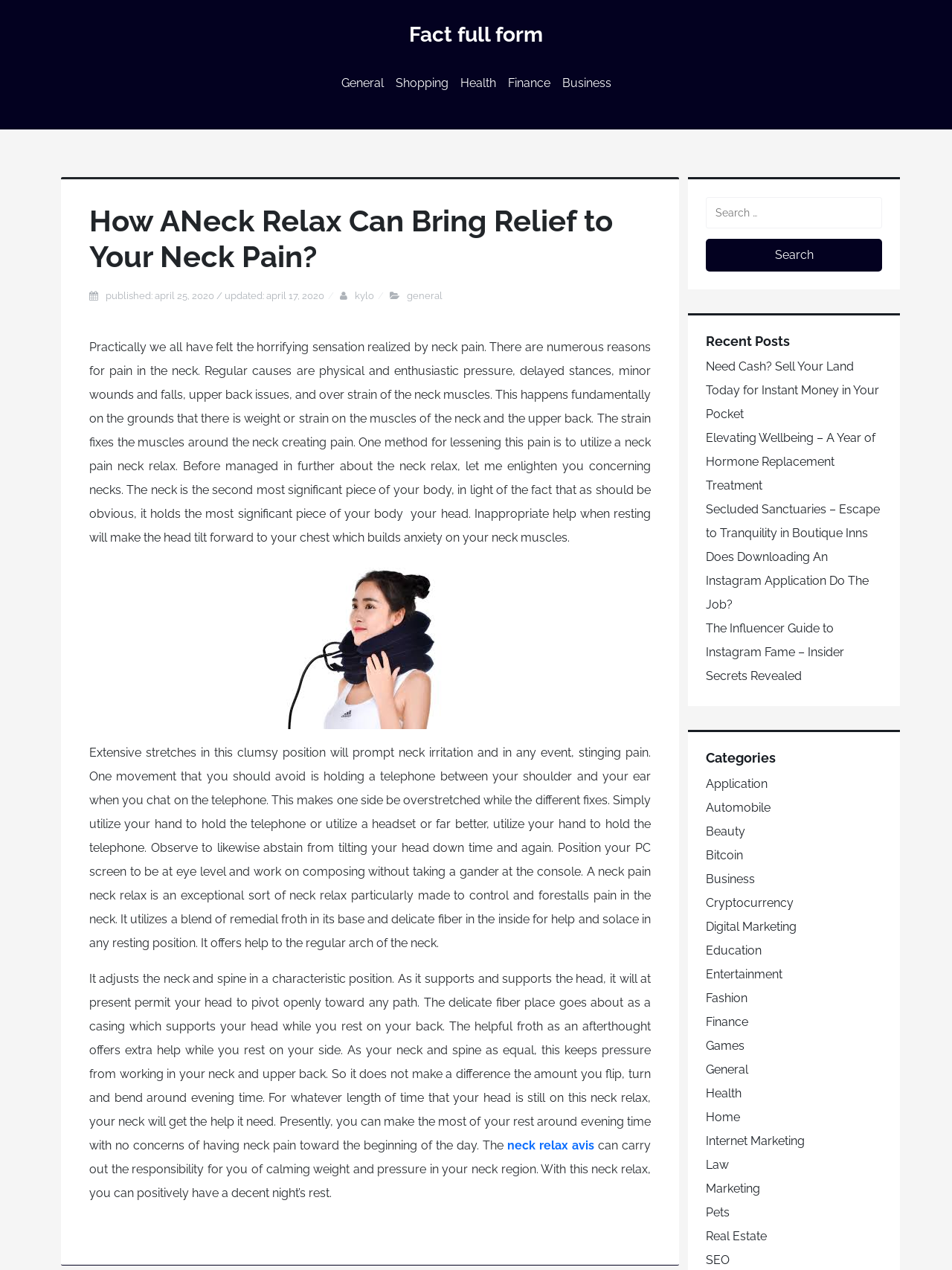Identify the bounding box coordinates necessary to click and complete the given instruction: "Click on the 'Fact full form' link".

[0.43, 0.018, 0.57, 0.037]